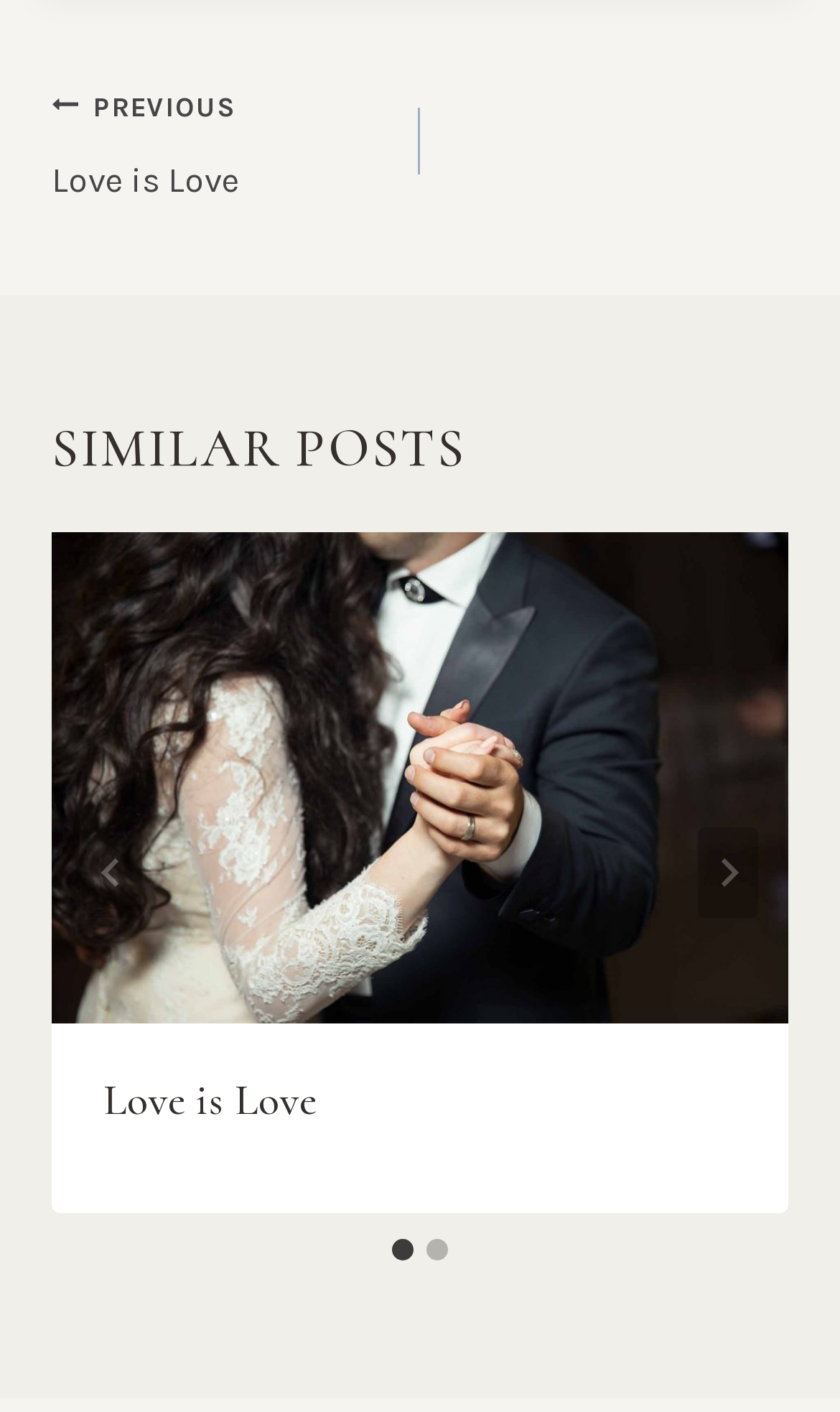Determine the bounding box of the UI element mentioned here: "aria-label="Next"". The coordinates must be in the format [left, top, right, bottom] with values ranging from 0 to 1.

[0.831, 0.586, 0.903, 0.65]